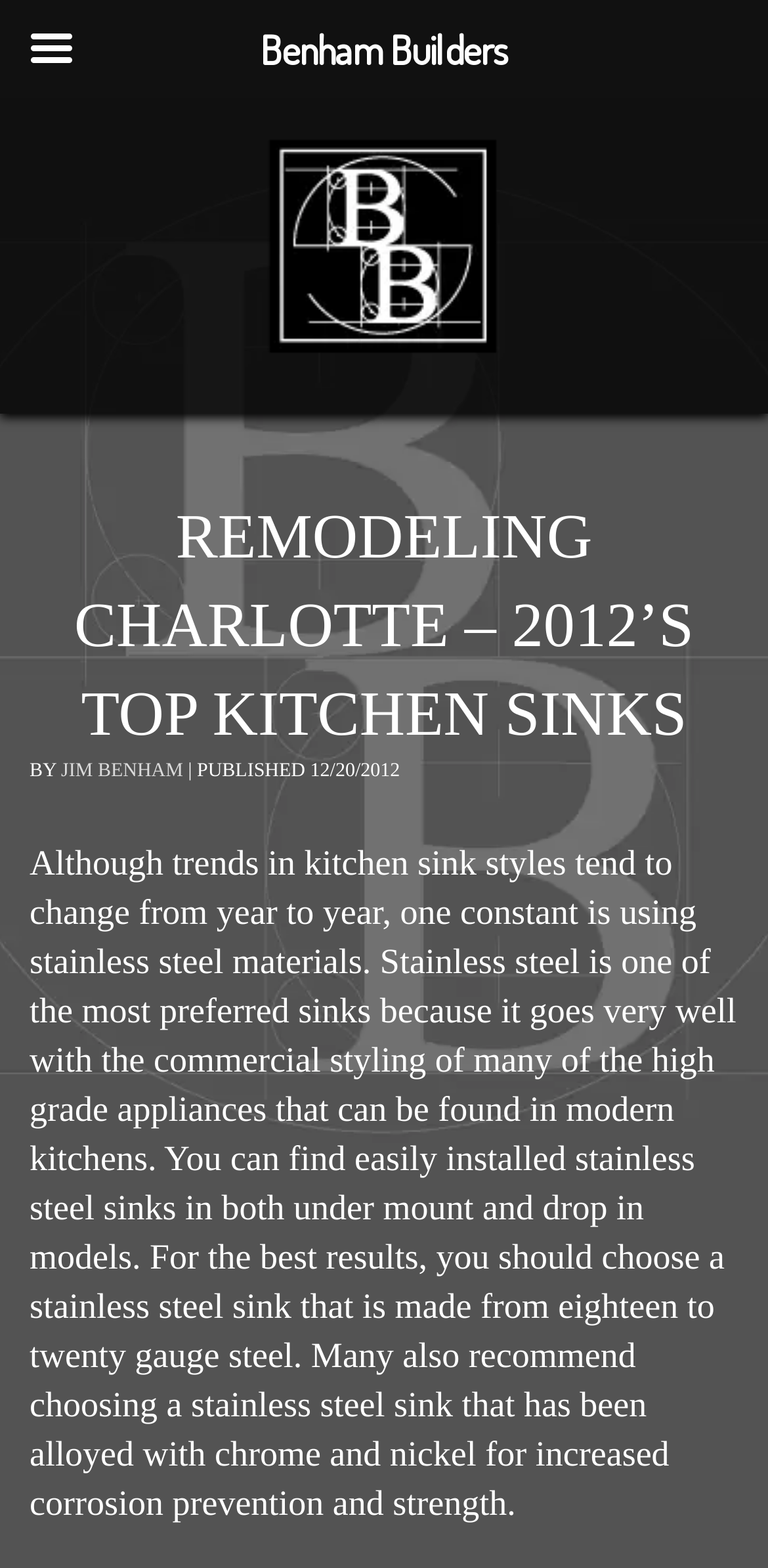Please find the bounding box for the UI component described as follows: "title="Benham Builders"".

[0.0, 0.082, 1.0, 0.232]